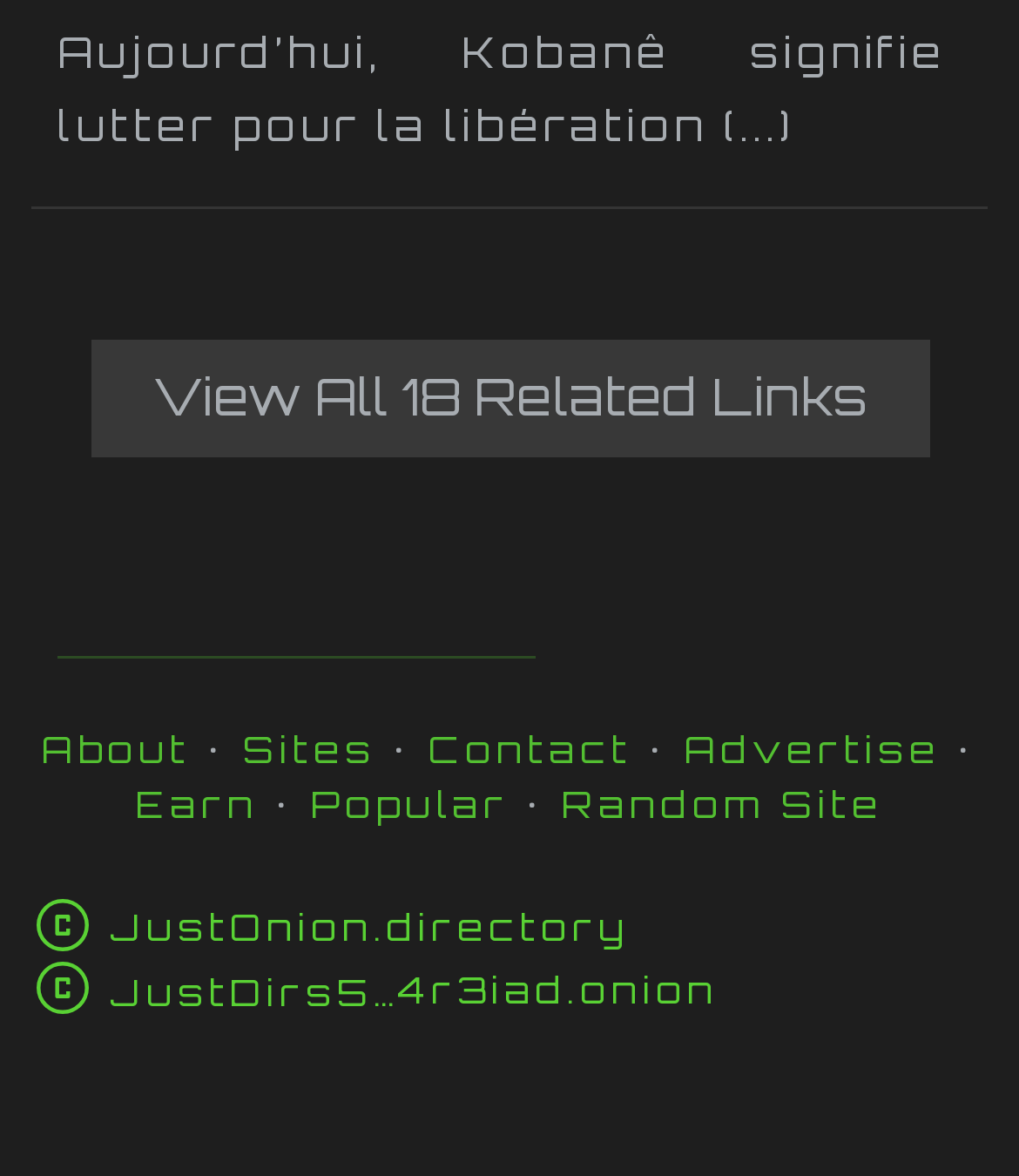Based on the element description, predict the bounding box coordinates (top-left x, top-left y, bottom-right x, bottom-right y) for the UI element in the screenshot: 312-575-0096

None